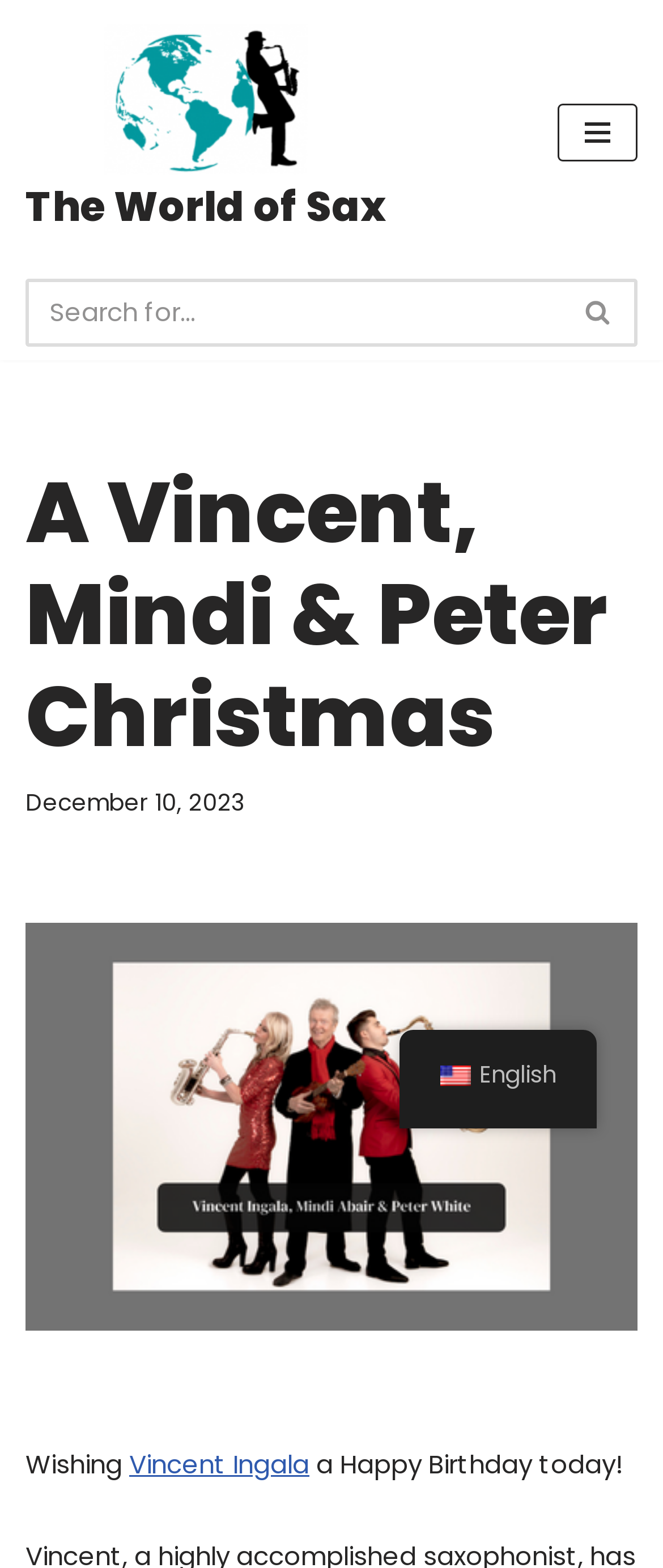Identify the bounding box coordinates of the clickable region required to complete the instruction: "Click the navigation menu button". The coordinates should be given as four float numbers within the range of 0 and 1, i.e., [left, top, right, bottom].

[0.841, 0.066, 0.962, 0.103]